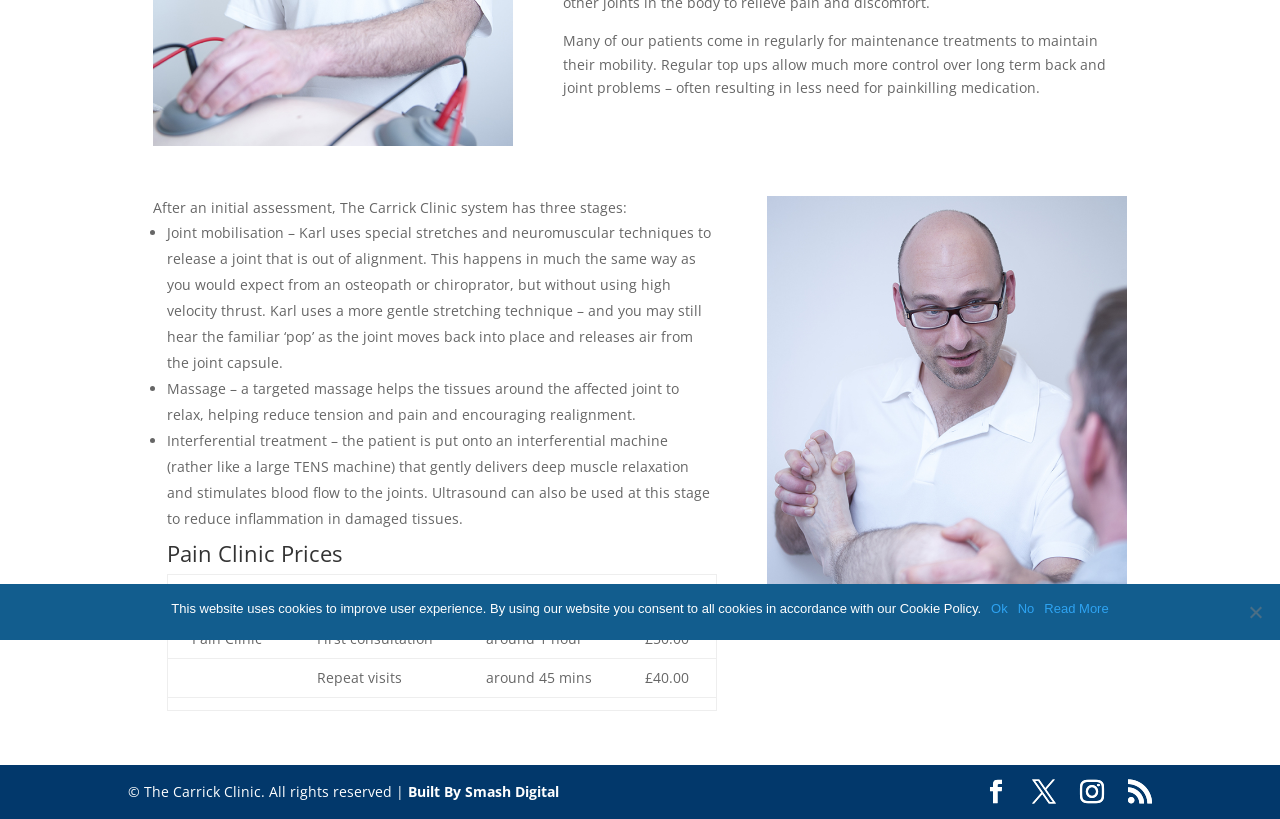Please find the bounding box coordinates (top-left x, top-left y, bottom-right x, bottom-right y) in the screenshot for the UI element described as follows: Facebook

[0.769, 0.953, 0.788, 0.983]